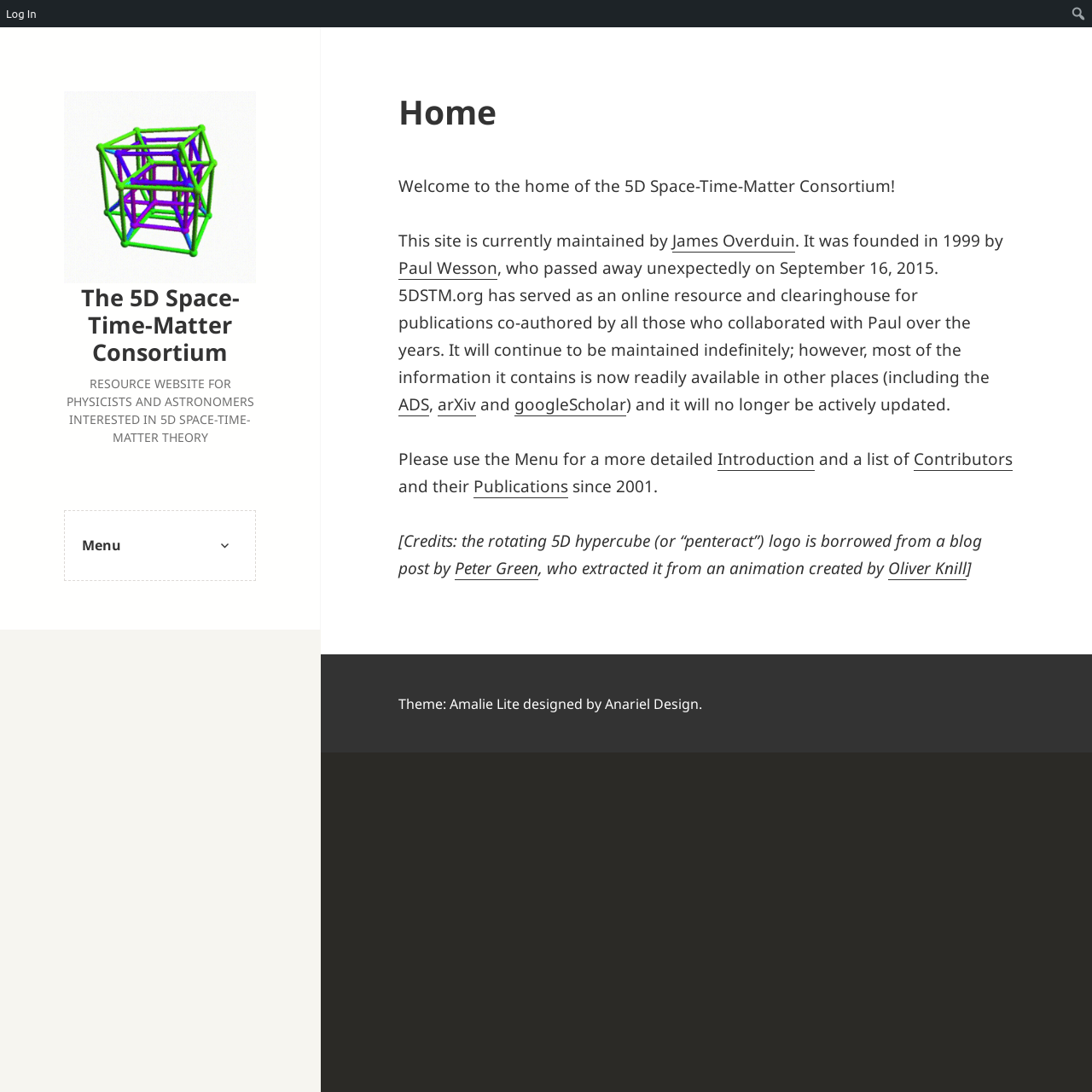Find the bounding box coordinates of the clickable region needed to perform the following instruction: "Expand the menu". The coordinates should be provided as four float numbers between 0 and 1, i.e., [left, top, right, bottom].

[0.193, 0.487, 0.218, 0.512]